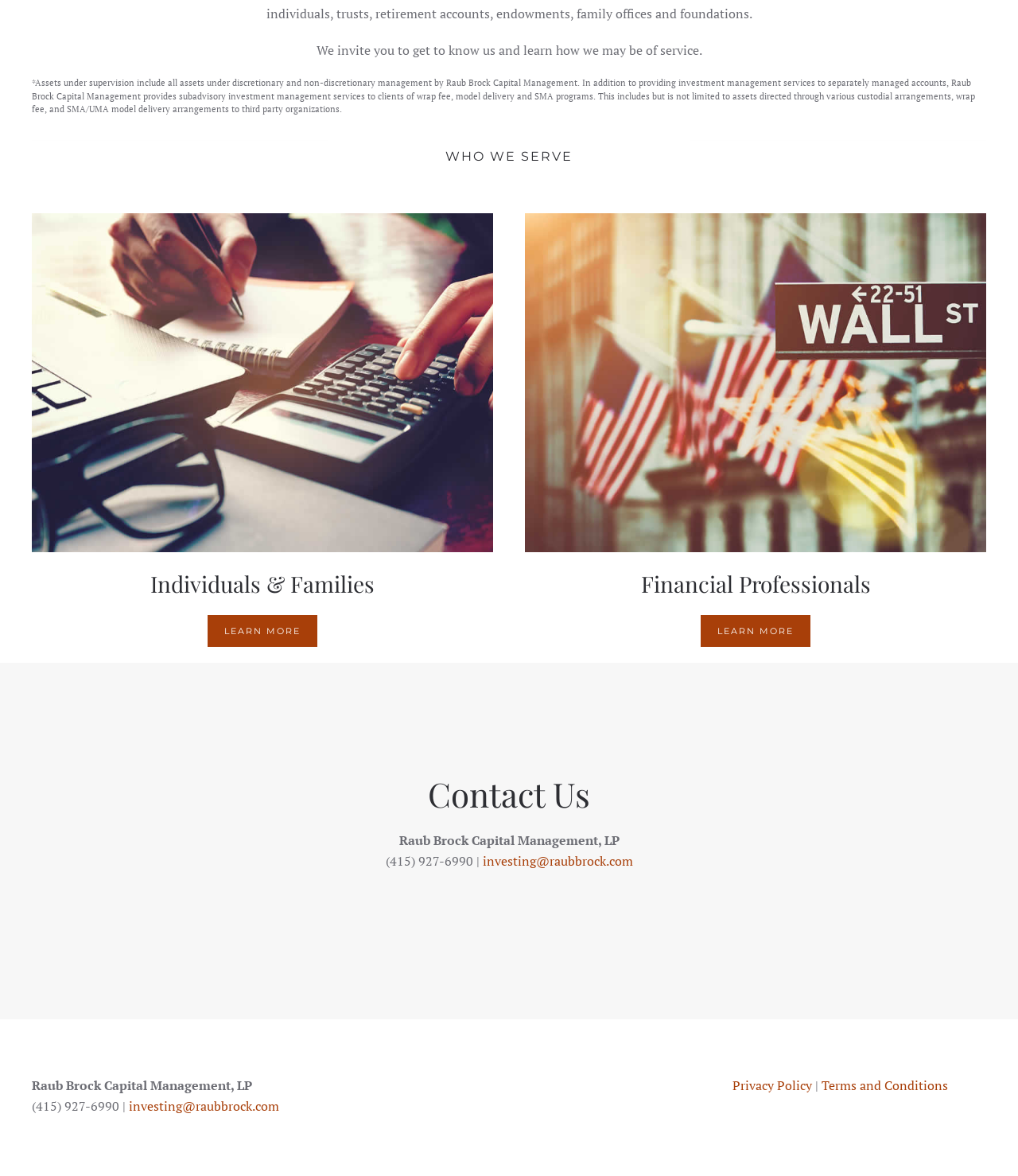Please reply to the following question with a single word or a short phrase:
How many 'LEARN MORE' links are on the webpage?

2